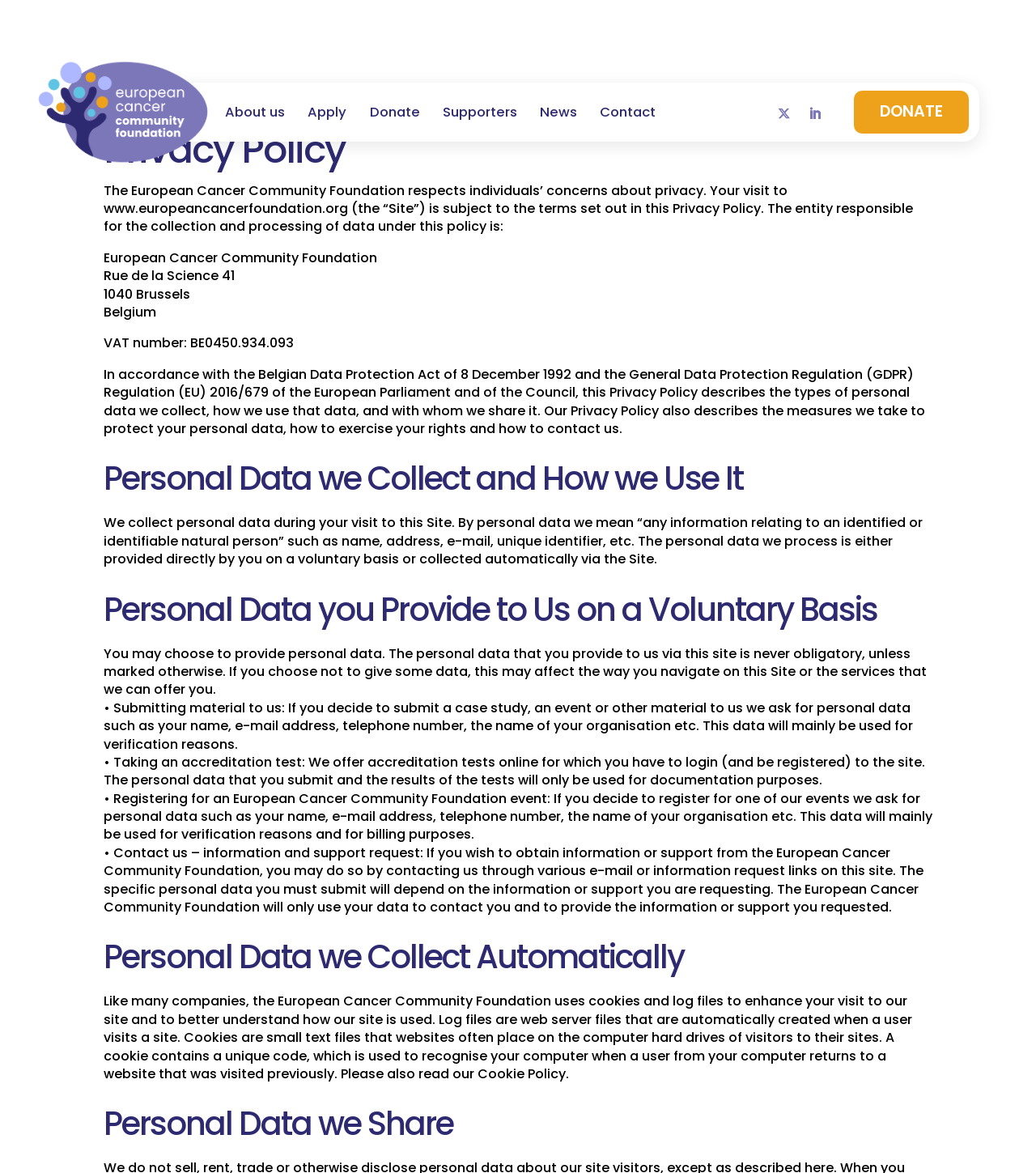Locate the bounding box coordinates of the element that needs to be clicked to carry out the instruction: "Visit the website of Guangzhou Yingwei Technology". The coordinates should be given as four float numbers ranging from 0 to 1, i.e., [left, top, right, bottom].

None